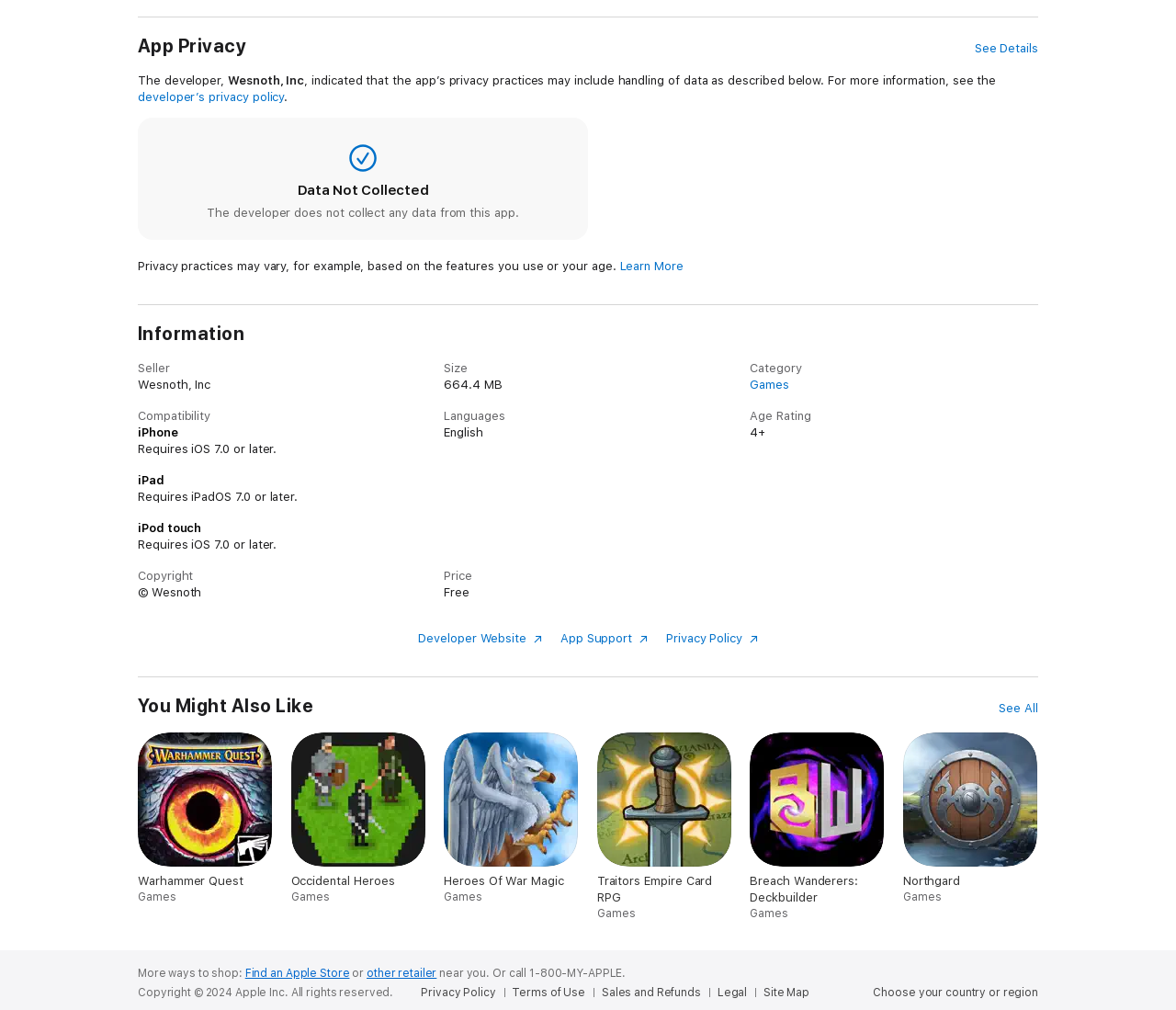Please reply to the following question using a single word or phrase: 
What is the name of the game?

Tale of Two Brothers